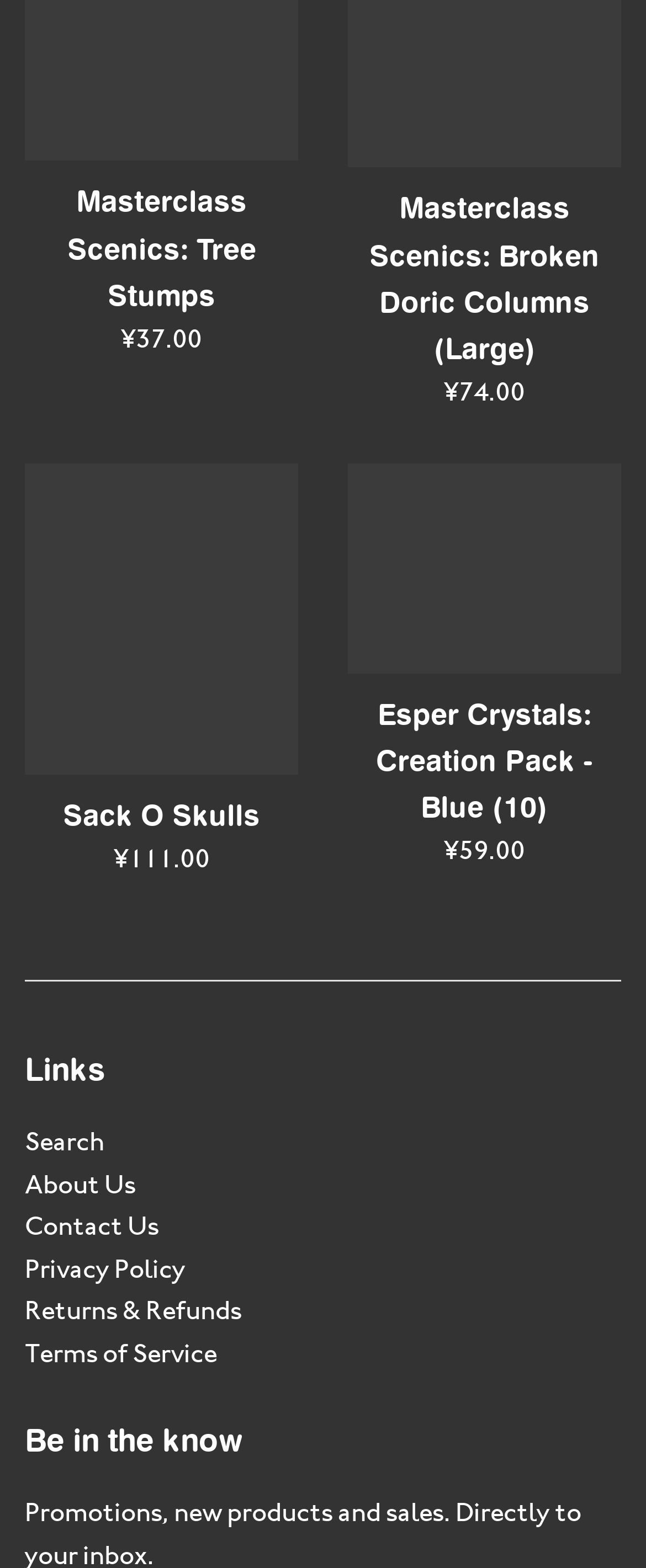Please identify the coordinates of the bounding box that should be clicked to fulfill this instruction: "View Sack O Skulls".

[0.038, 0.295, 0.462, 0.494]